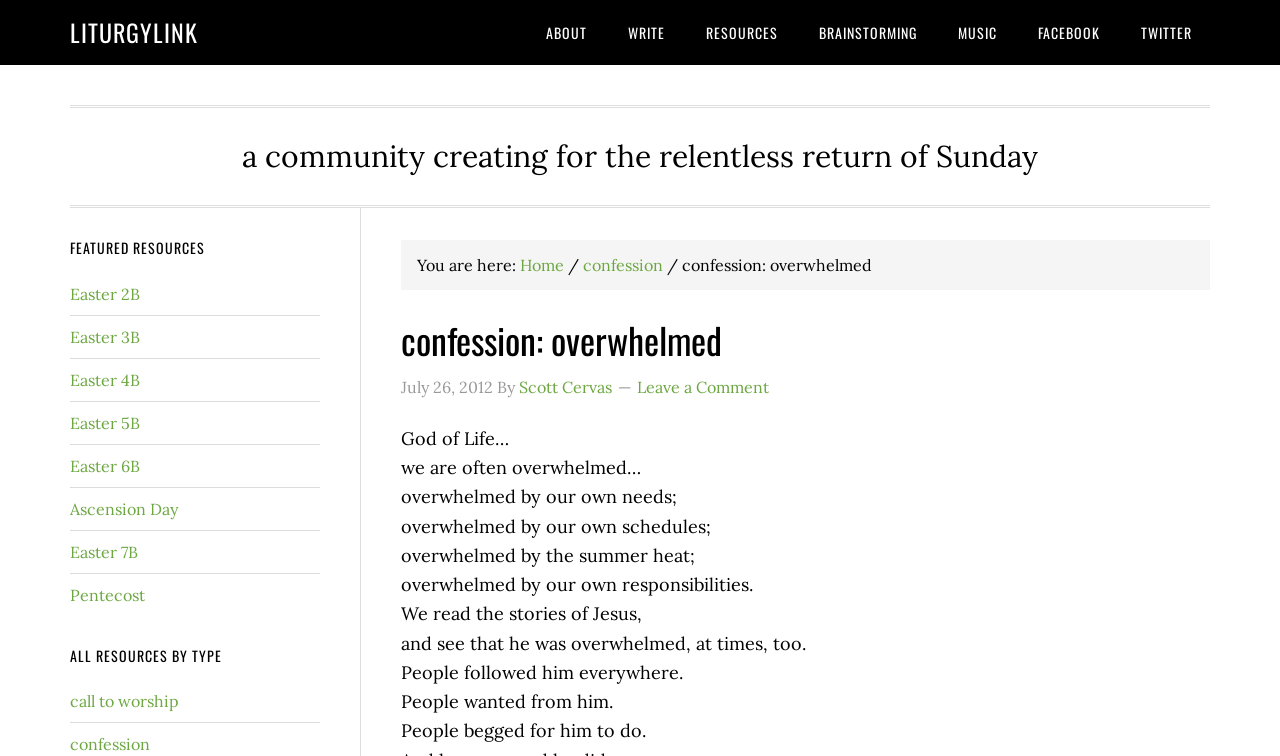Extract the bounding box coordinates of the UI element described by: "Ascension Day". The coordinates should include four float numbers ranging from 0 to 1, e.g., [left, top, right, bottom].

[0.055, 0.659, 0.139, 0.686]